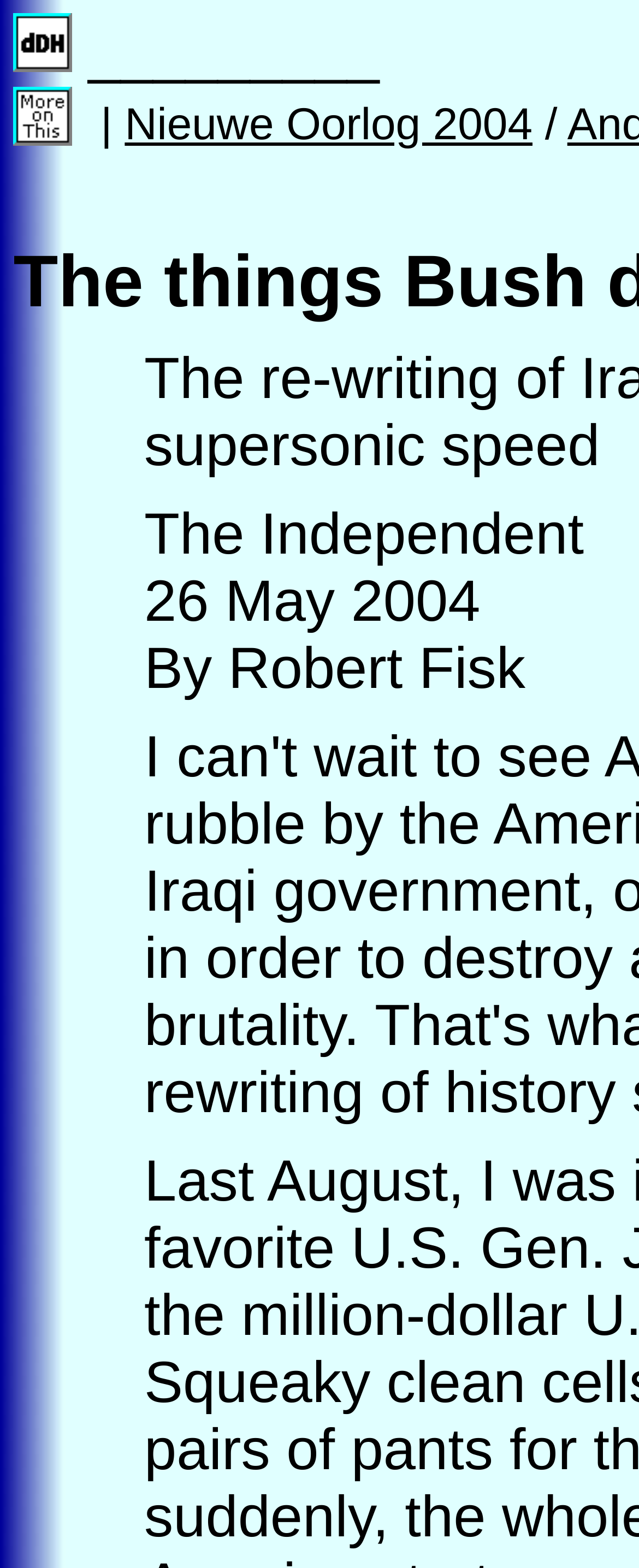For the following element description, predict the bounding box coordinates in the format (top-left x, top-left y, bottom-right x, bottom-right y). All values should be floating point numbers between 0 and 1. Description: Nieuwe Oorlog 2004

[0.195, 0.063, 0.833, 0.095]